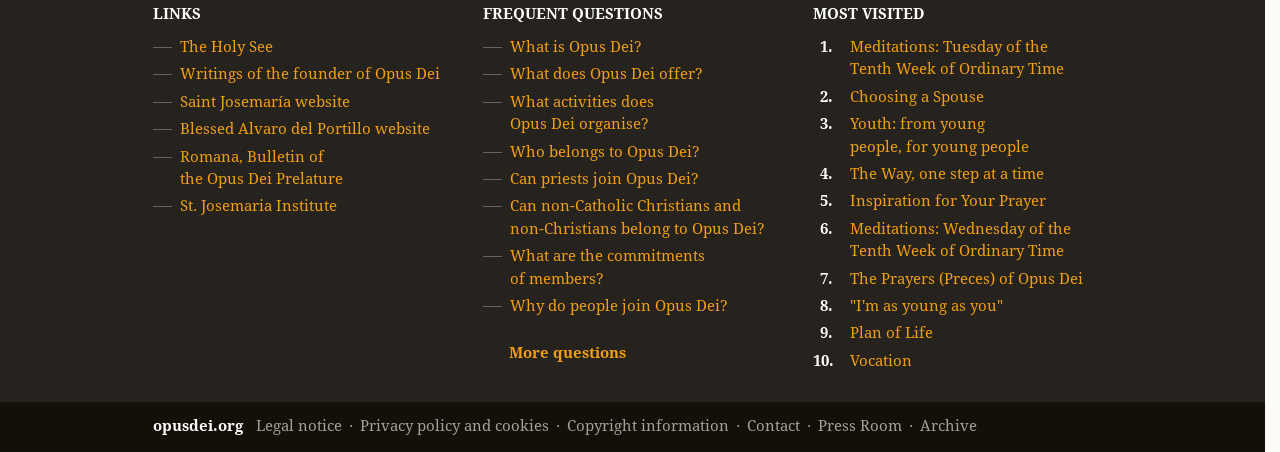Please examine the image and answer the question with a detailed explanation:
What is the name of the organization?

The name of the organization can be inferred from the links and text on the webpage, such as 'The Holy See', 'Writings of the founder of Opus Dei', and 'Saint Josemaría website', which suggest that the organization is Opus Dei.